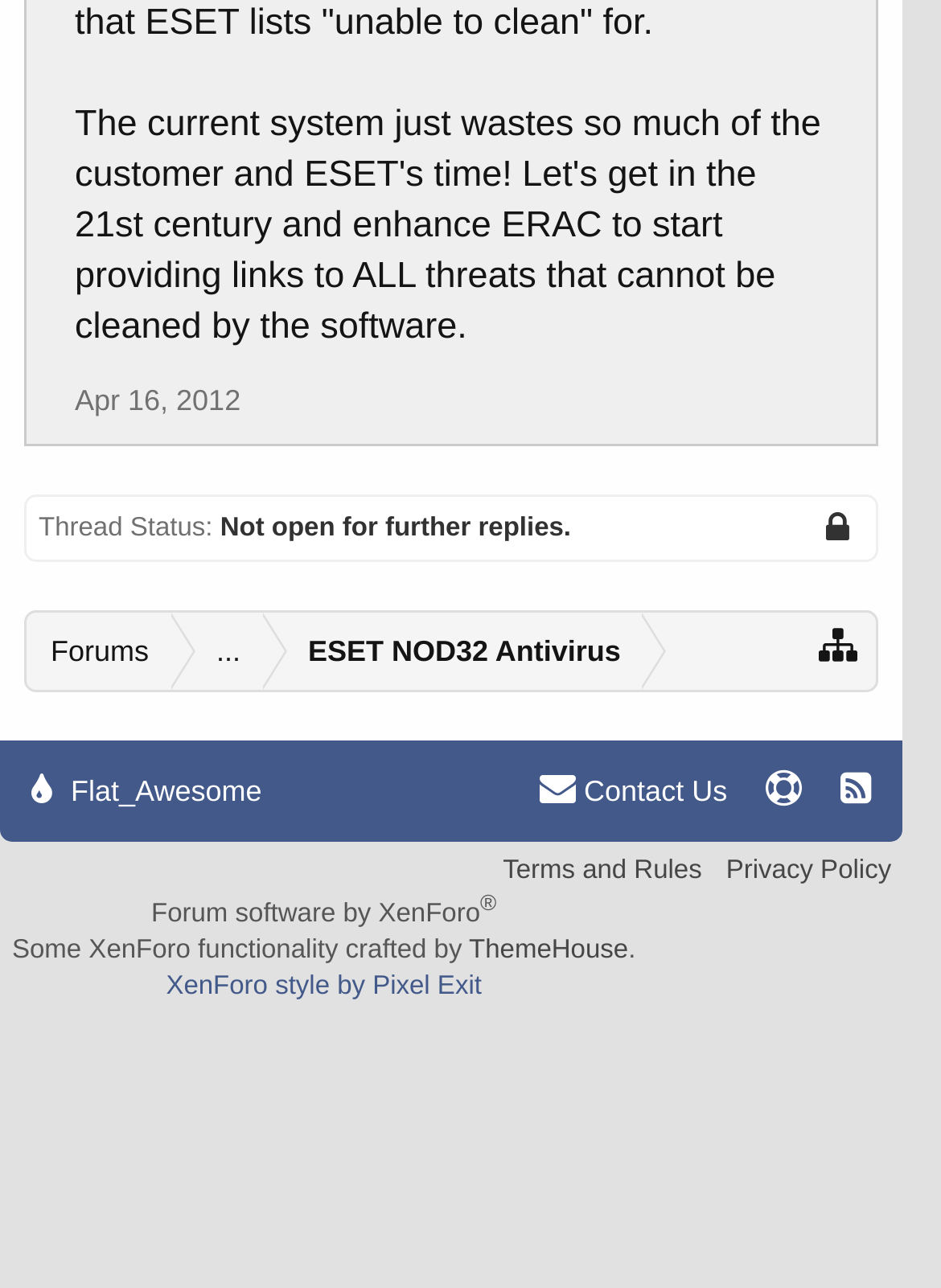Provide the bounding box coordinates for the area that should be clicked to complete the instruction: "View terms and rules".

[0.534, 0.664, 0.746, 0.686]